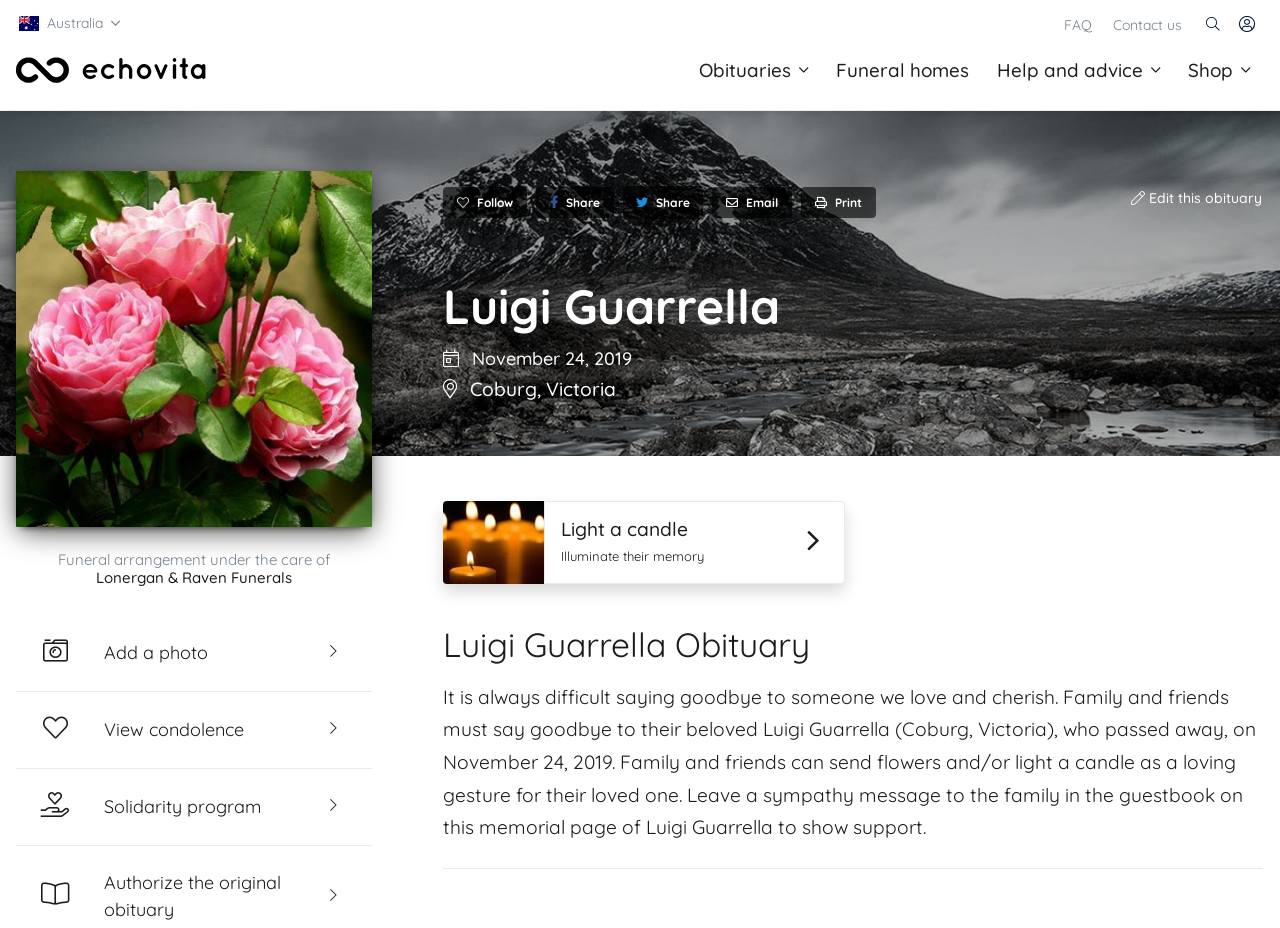What is the date of Luigi Guarrella's passing?
Provide a one-word or short-phrase answer based on the image.

November 24, 2019